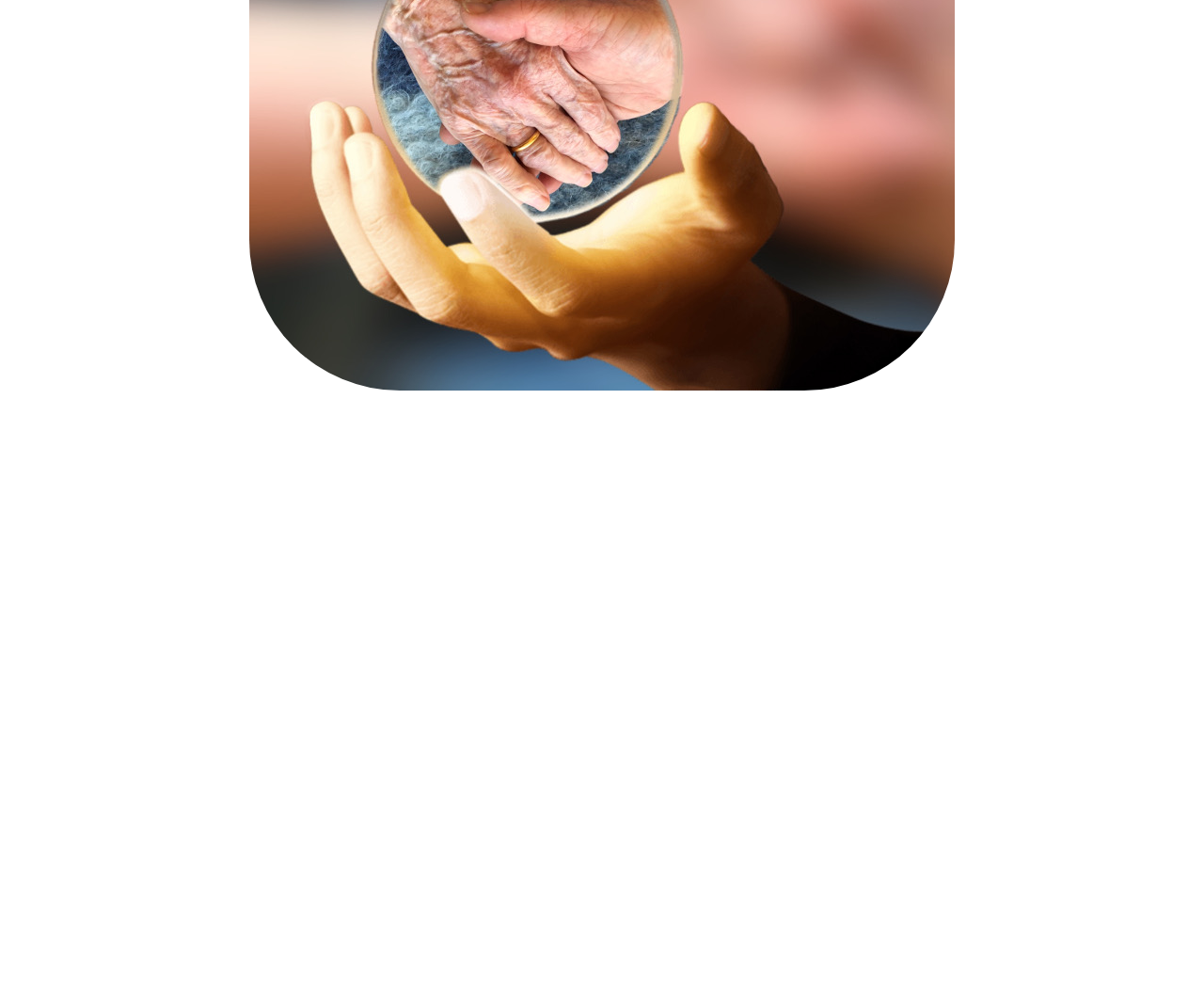Specify the bounding box coordinates of the element's region that should be clicked to achieve the following instruction: "Get help from Fare-well Trust". The bounding box coordinates consist of four float numbers between 0 and 1, in the format [left, top, right, bottom].

[0.512, 0.79, 0.658, 0.805]